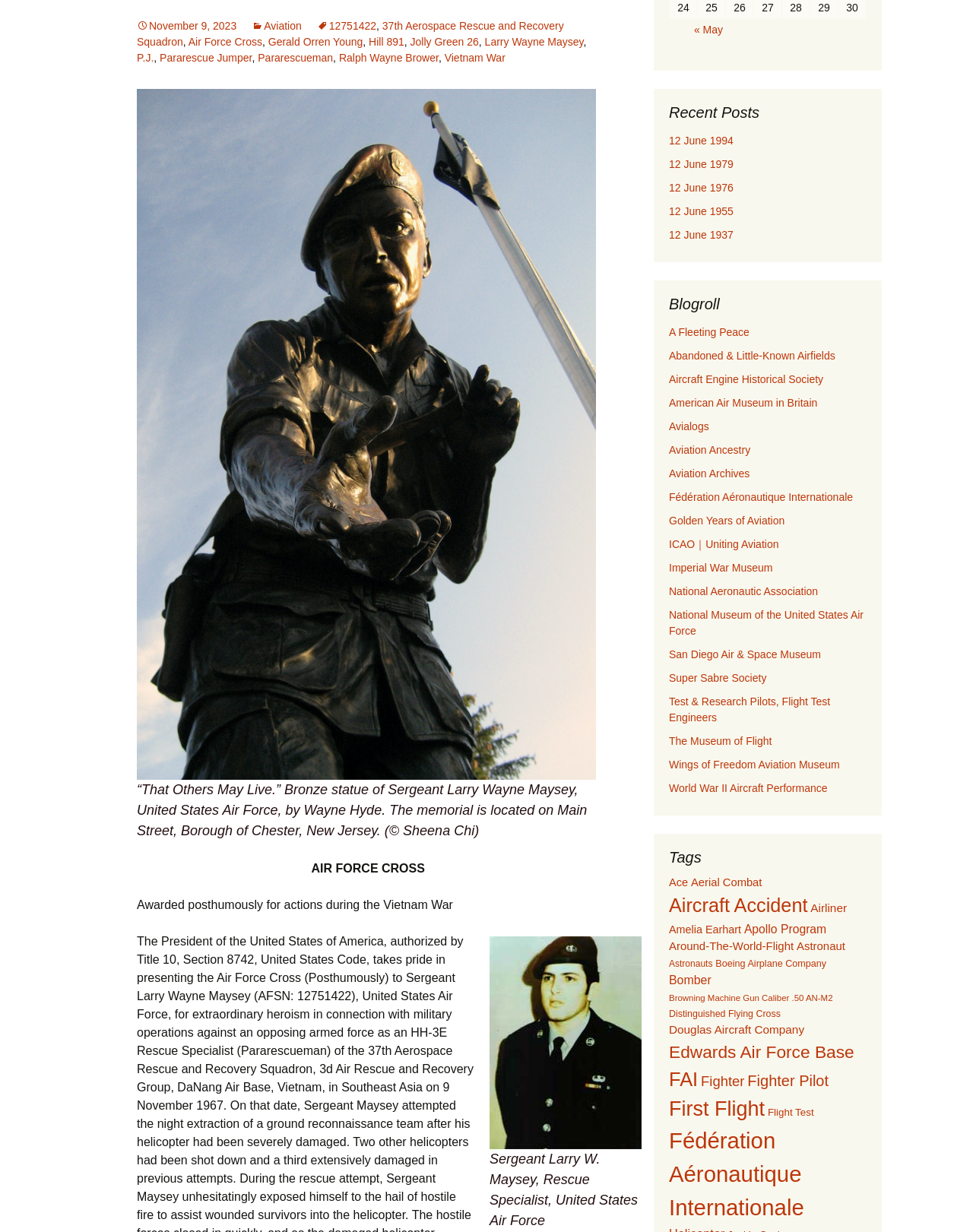Provide the bounding box coordinates of the HTML element described by the text: "alt="PIIC"". The coordinates should be in the format [left, top, right, bottom] with values between 0 and 1.

None